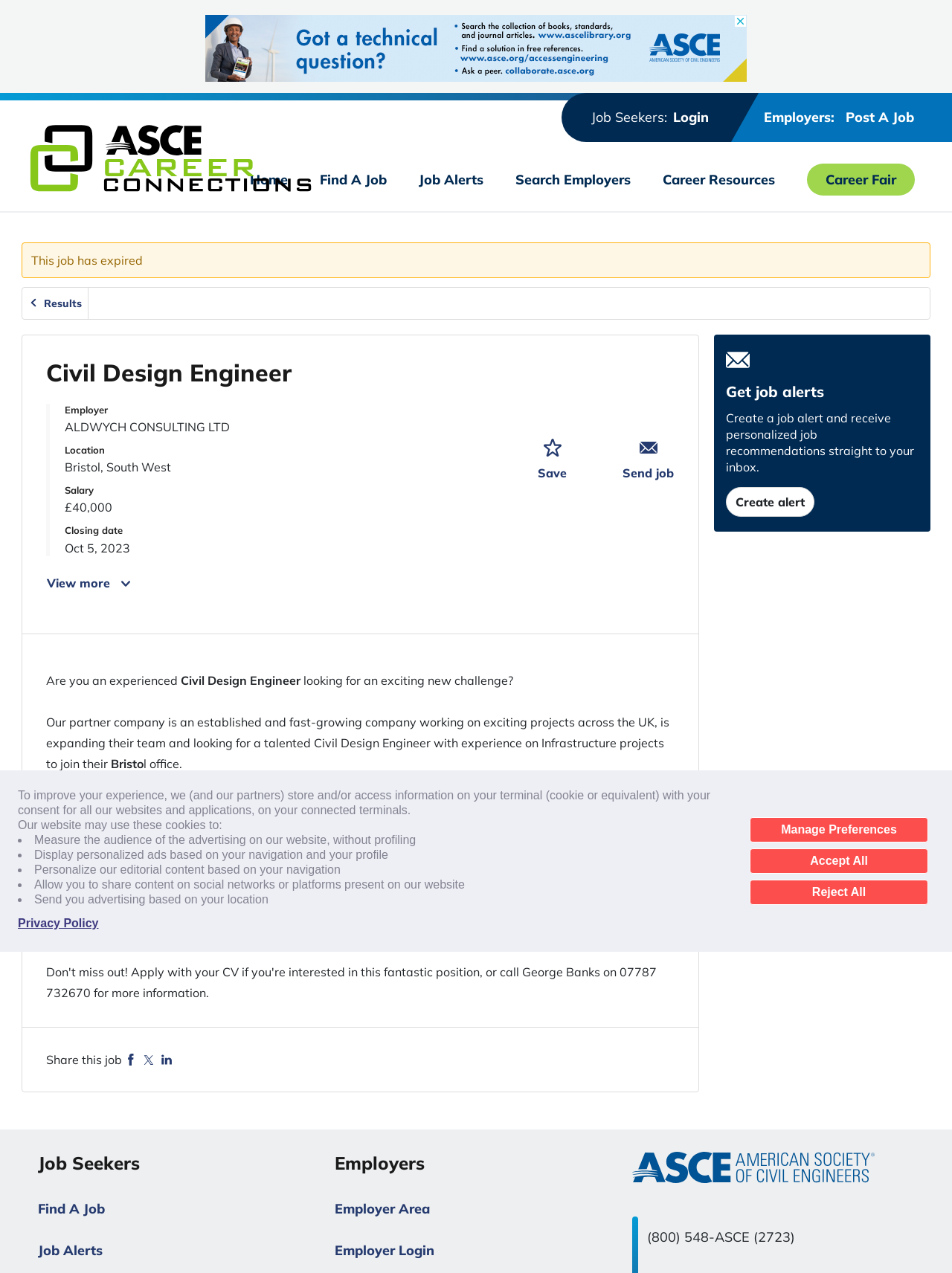Please identify the bounding box coordinates of the element I should click to complete this instruction: 'Click the 'Post A Job' link'. The coordinates should be given as four float numbers between 0 and 1, like this: [left, top, right, bottom].

[0.802, 0.084, 0.961, 0.1]